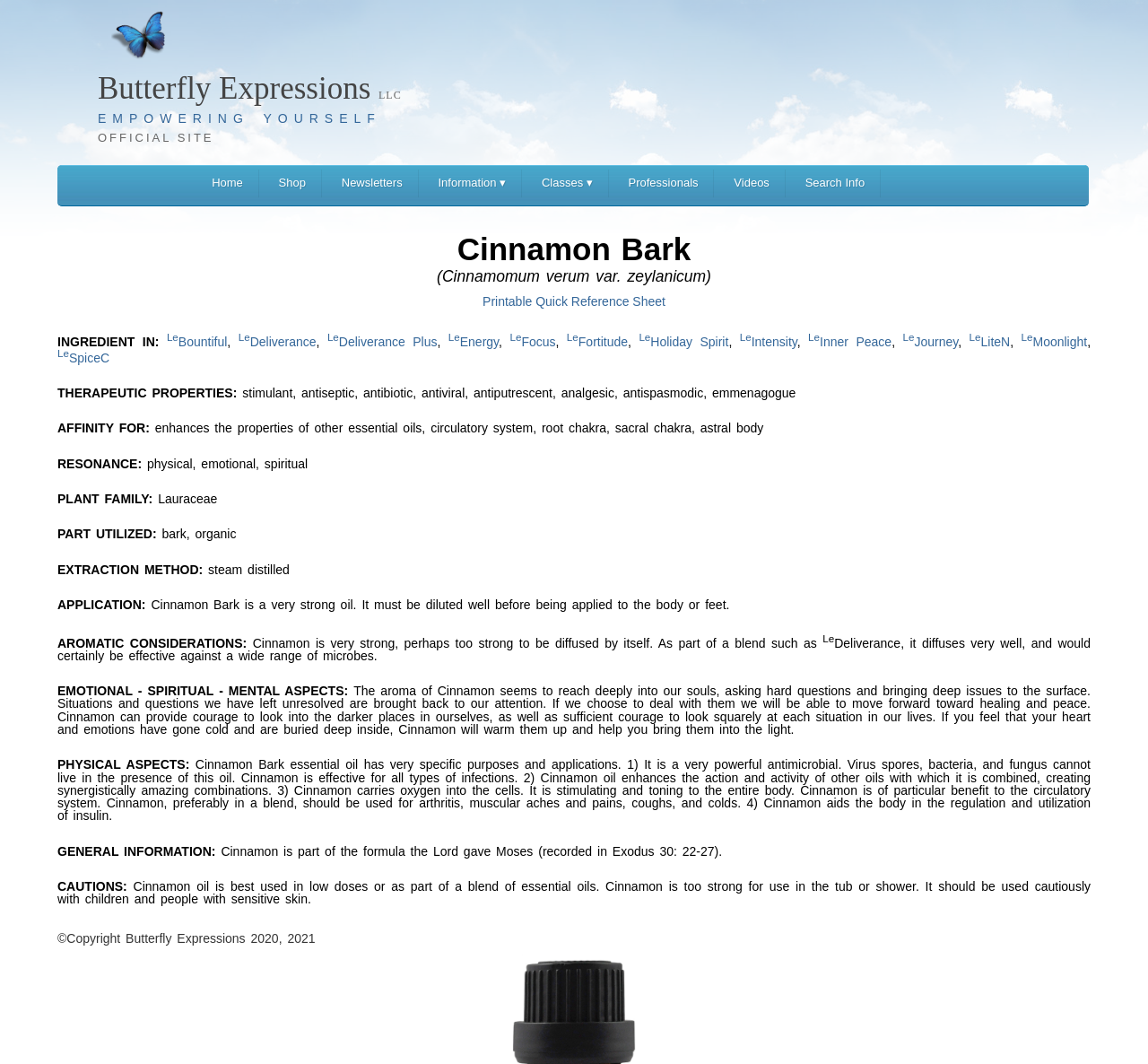Reply to the question below using a single word or brief phrase:
What is the extraction method of Cinnamon Bark?

steam distilled